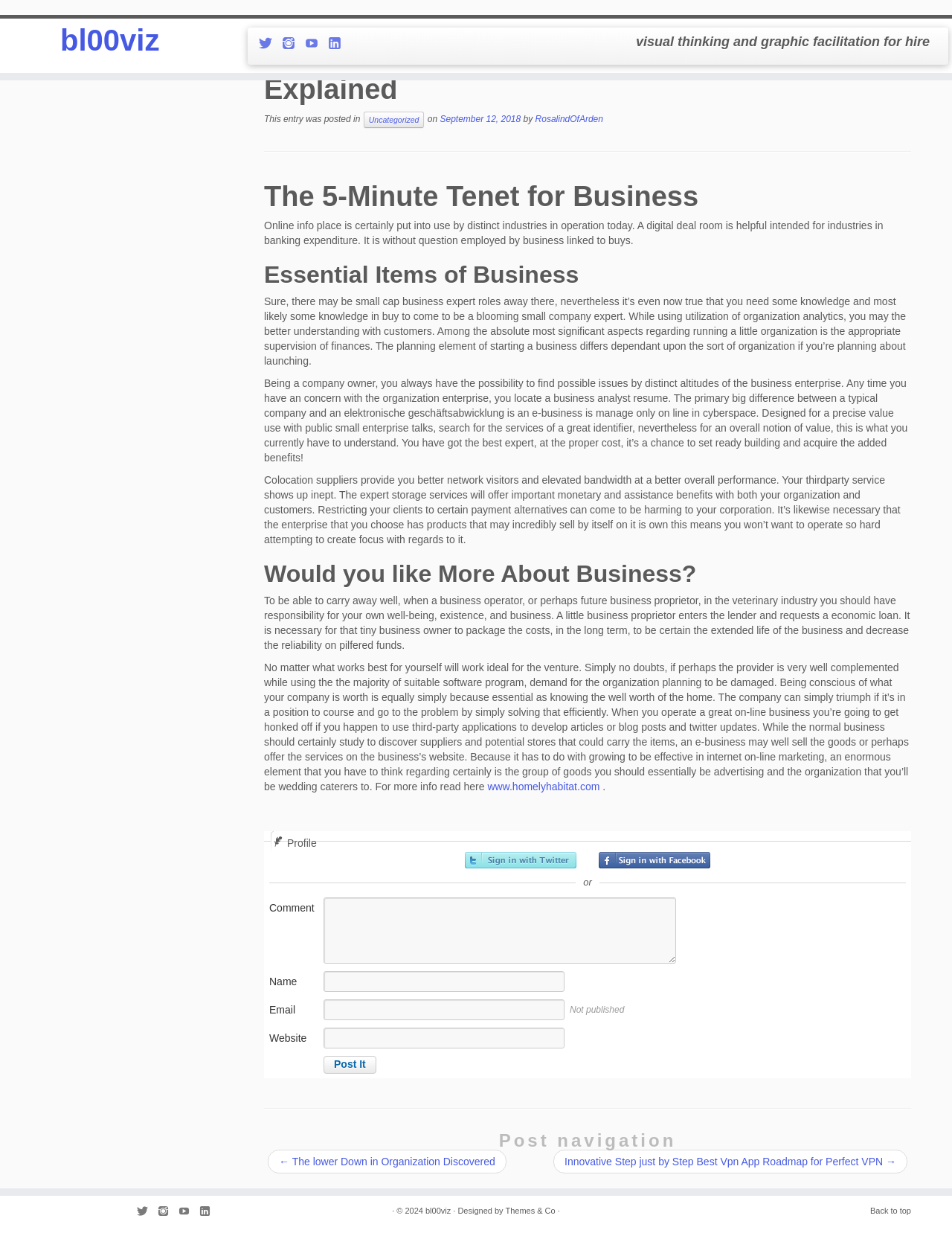How many social media links are available?
Based on the visual information, provide a detailed and comprehensive answer.

I looked at the top and bottom sections of the webpage and found social media links. At the top, I found four links with icons that represent Twitter, Facebook, and two other platforms. At the bottom, I found the same four links again. Therefore, there are four social media links available.